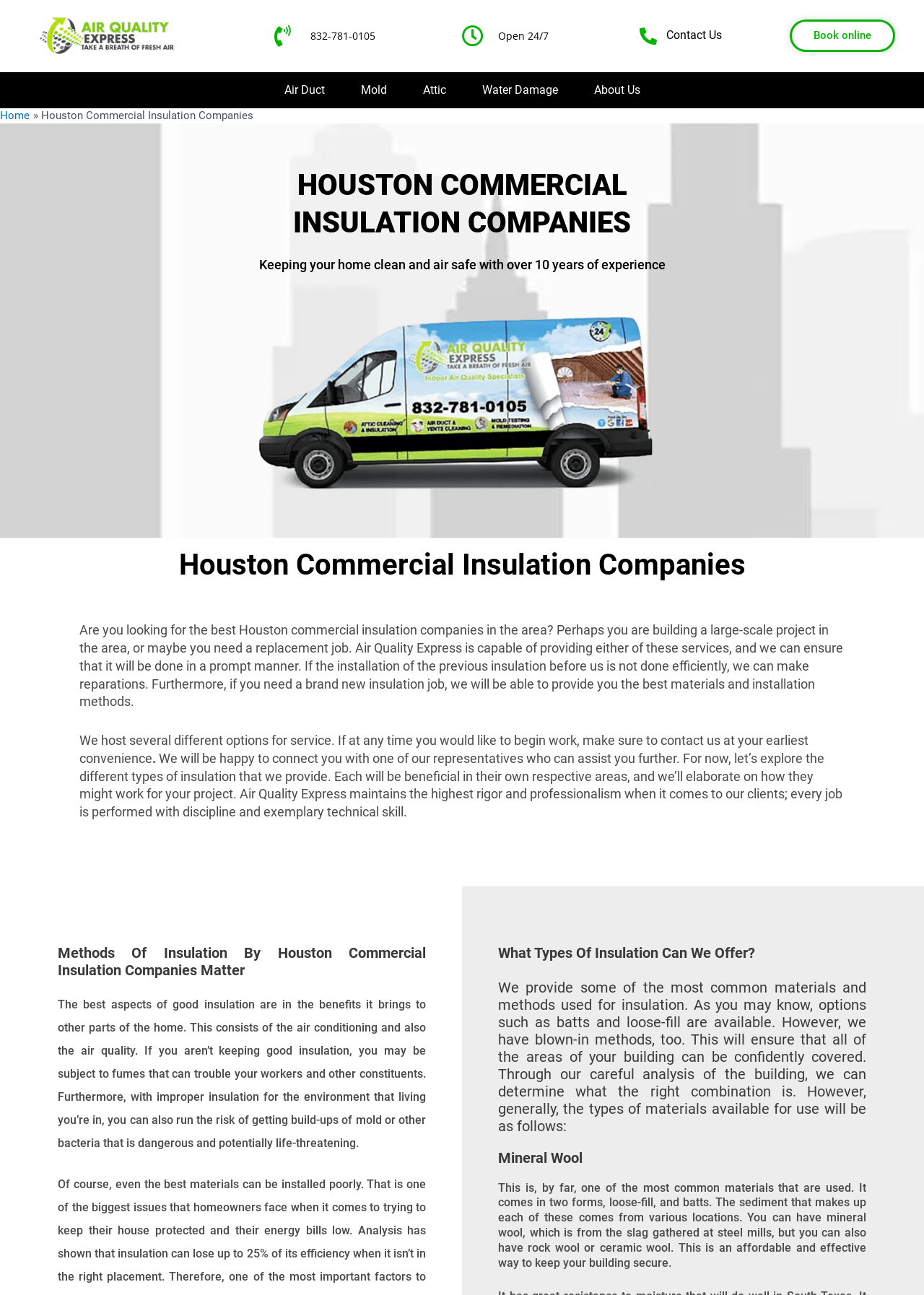What types of insulation materials are mentioned?
Look at the screenshot and respond with a single word or phrase.

Mineral Wool